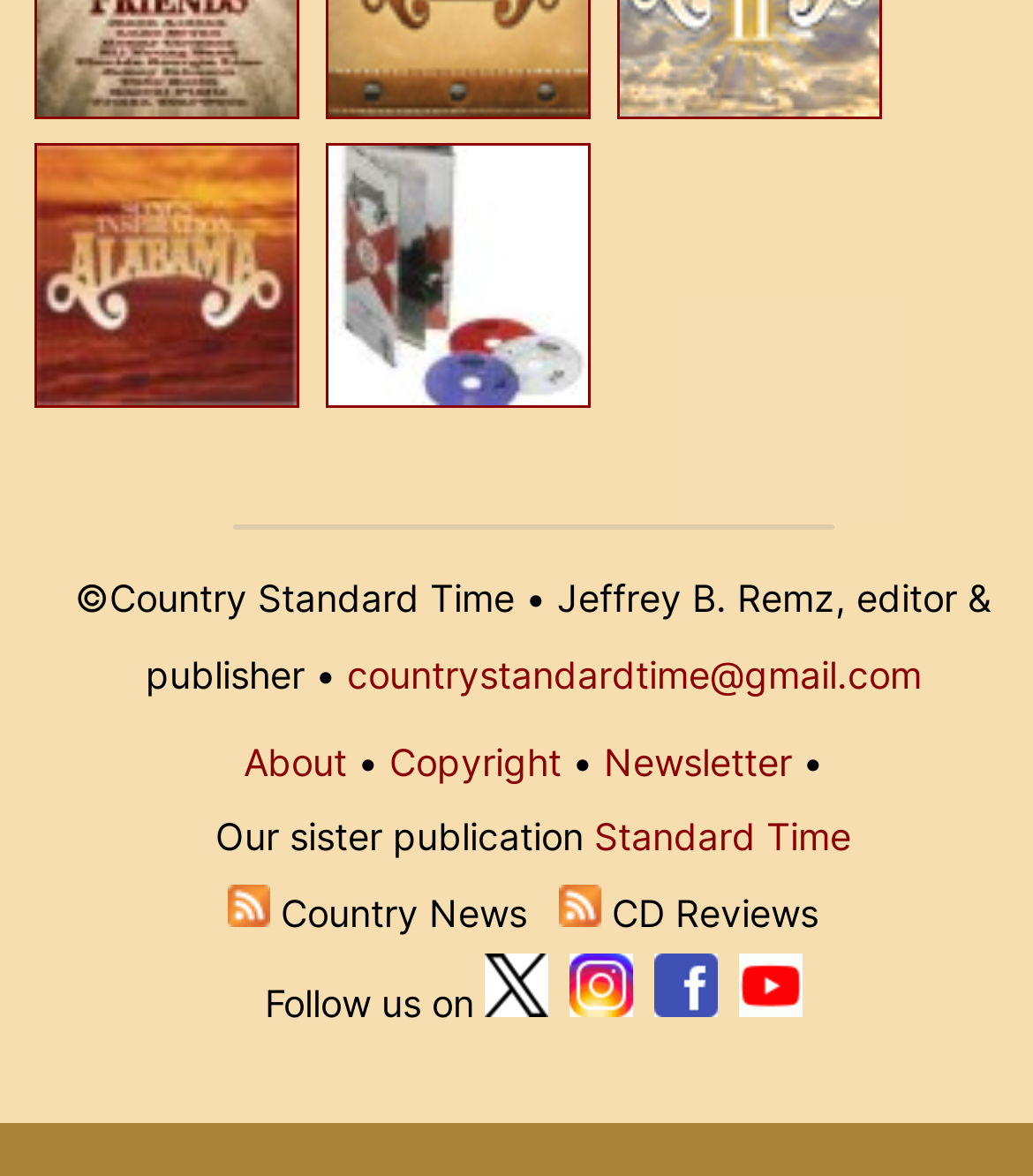Please identify the bounding box coordinates of the element's region that I should click in order to complete the following instruction: "Click on the link to About". The bounding box coordinates consist of four float numbers between 0 and 1, i.e., [left, top, right, bottom].

[0.236, 0.628, 0.336, 0.666]